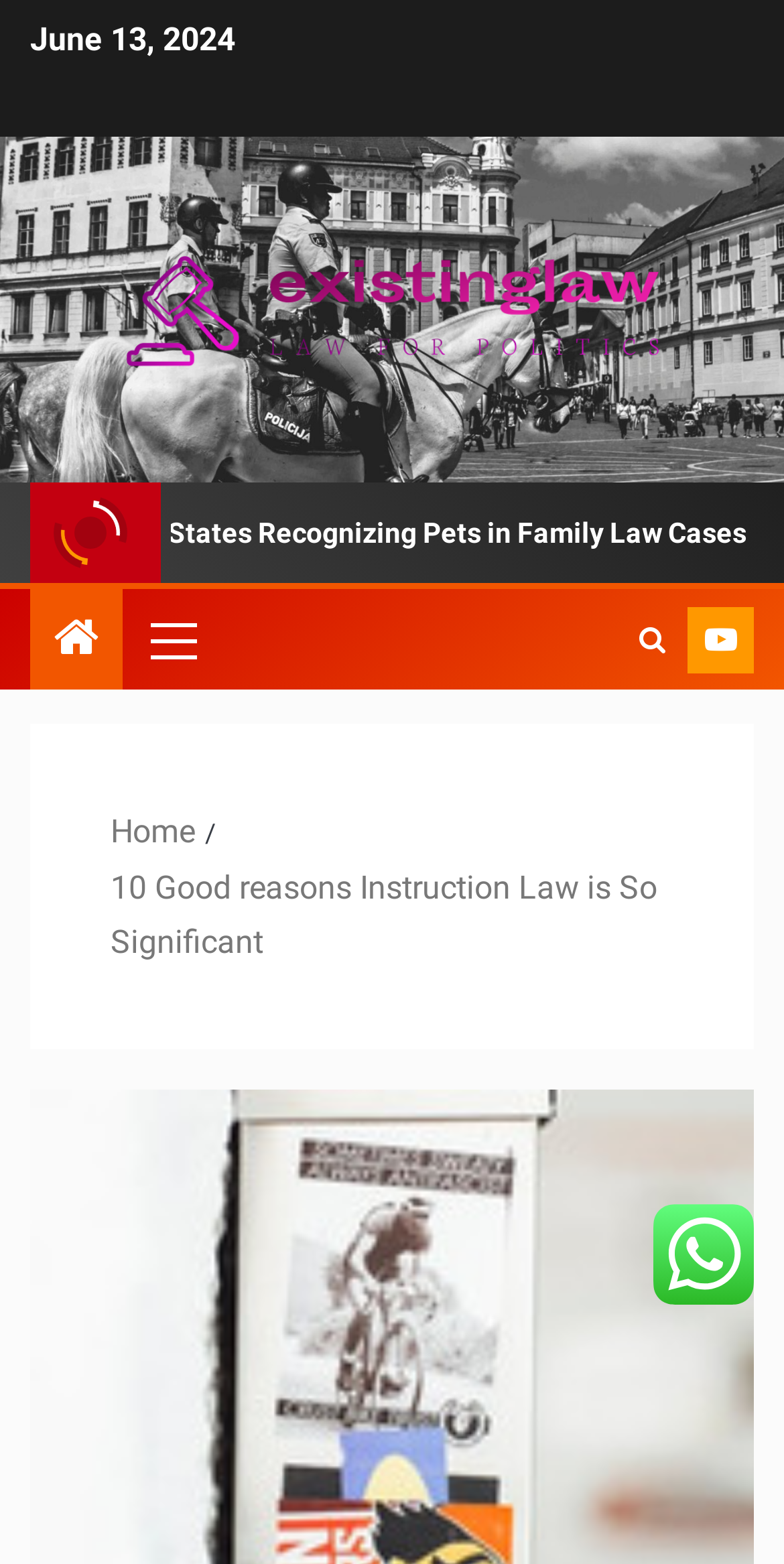Using the given description, provide the bounding box coordinates formatted as (top-left x, top-left y, bottom-right x, bottom-right y), with all values being floating point numbers between 0 and 1. Description: Watch Online

[0.877, 0.389, 0.962, 0.431]